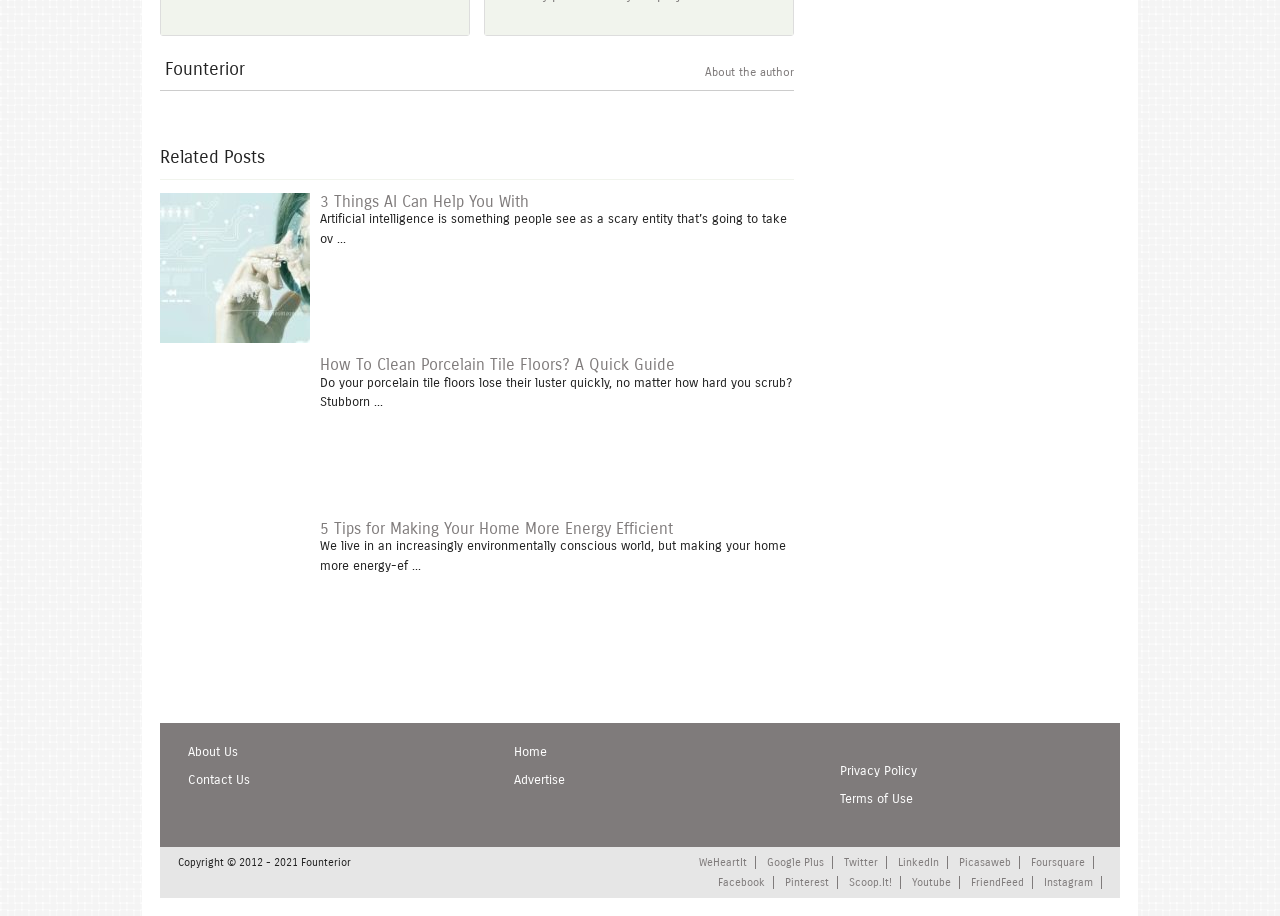Pinpoint the bounding box coordinates of the clickable area needed to execute the instruction: "Check 'Facebook'". The coordinates should be specified as four float numbers between 0 and 1, i.e., [left, top, right, bottom].

[0.561, 0.956, 0.598, 0.97]